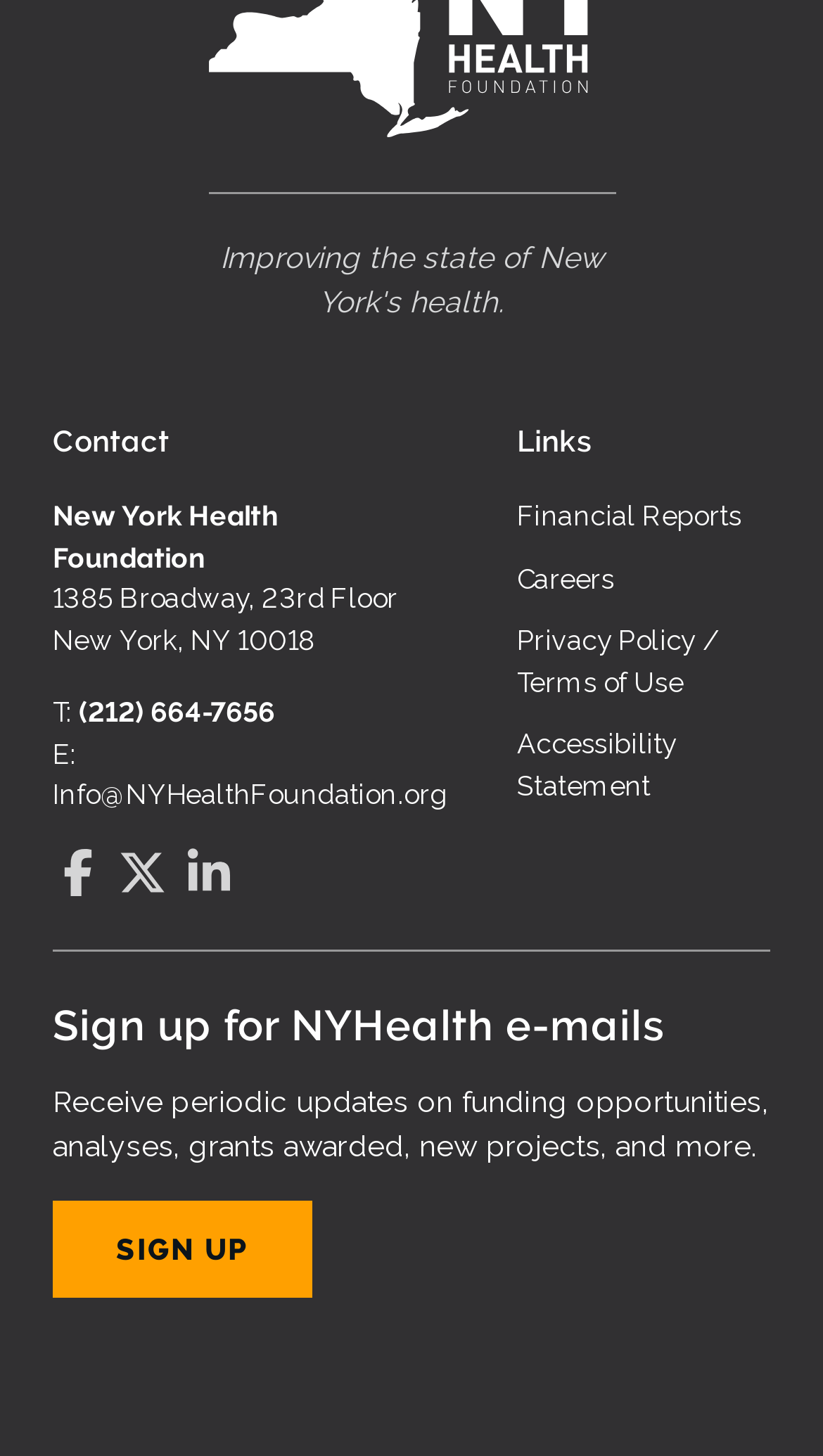Using the element description: "Financial Reports", determine the bounding box coordinates for the specified UI element. The coordinates should be four float numbers between 0 and 1, [left, top, right, bottom].

[0.628, 0.344, 0.901, 0.366]